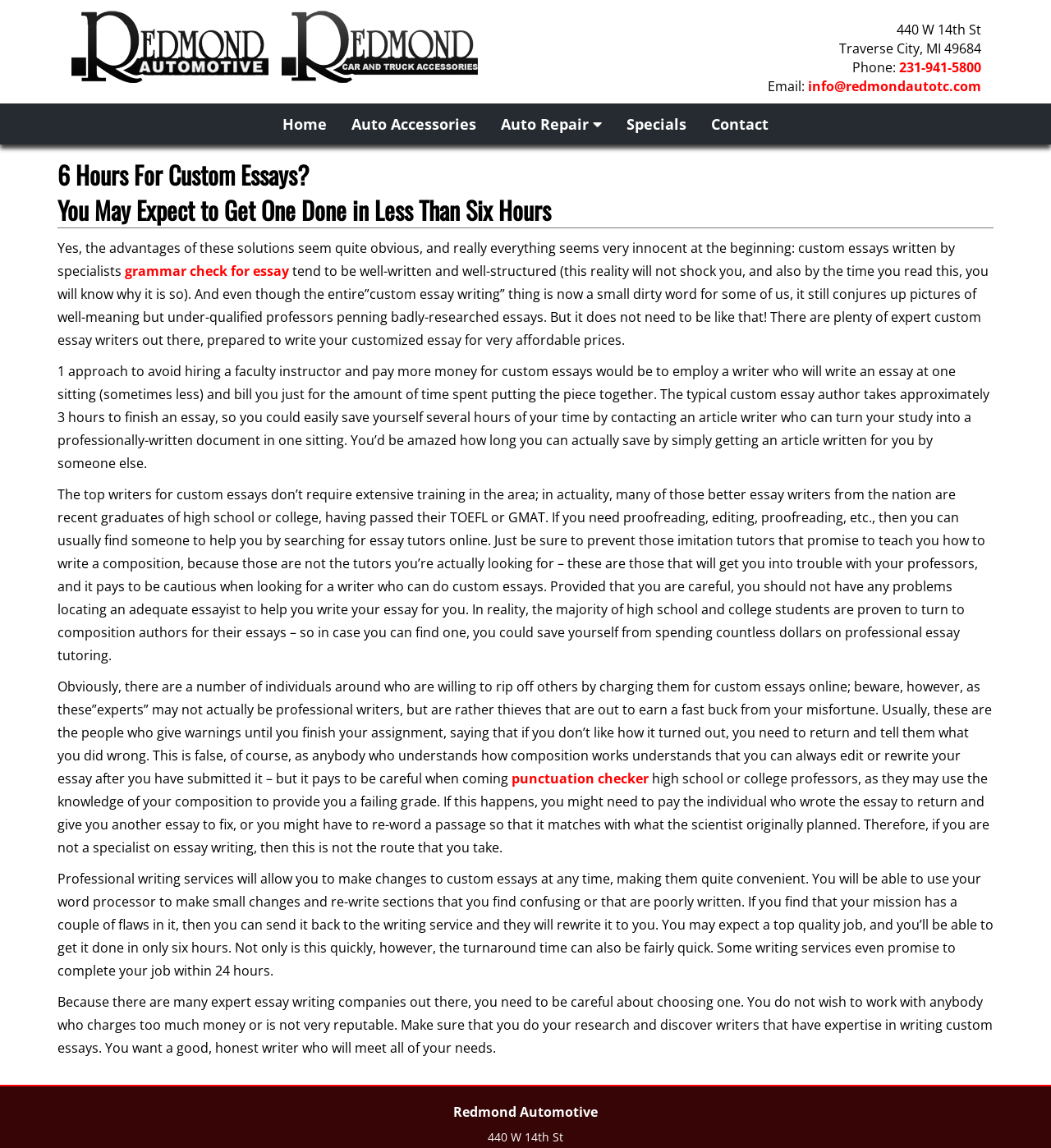Please identify the bounding box coordinates of where to click in order to follow the instruction: "Click the '231-941-5800' phone number".

[0.855, 0.051, 0.934, 0.066]